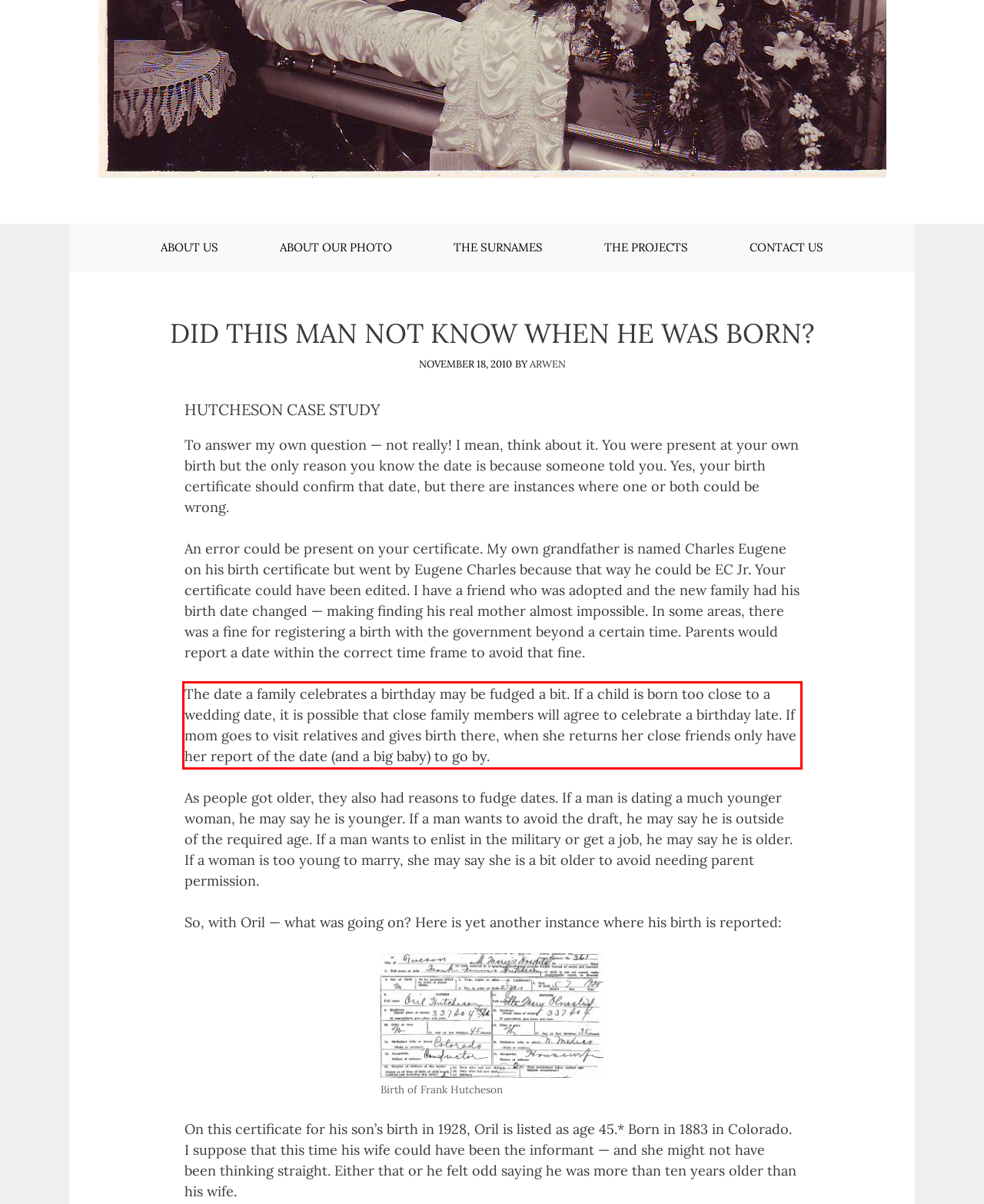Please extract the text content from the UI element enclosed by the red rectangle in the screenshot.

The date a family celebrates a birthday may be fudged a bit. If a child is born too close to a wedding date, it is possible that close family members will agree to celebrate a birthday late. If mom goes to visit relatives and gives birth there, when she returns her close friends only have her report of the date (and a big baby) to go by.